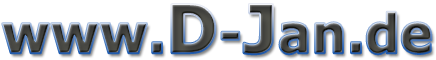Provide a thorough description of the image presented.

The image prominently features the website logo for www.D-Jan.de, designed in a sleek and modern font. The text "www.D-Jan.de" is presented in bold, three-dimensional letters with a subtle gradient, showcasing a blend of light and dark shades. The design embodies a professional aesthetic, emphasizing clarity and visibility, suitable for a technology-focused site. This logo suggests a focus on email and software services, particularly the MailCheck application, hinting at a reliable source for users seeking solutions related to email management and security.